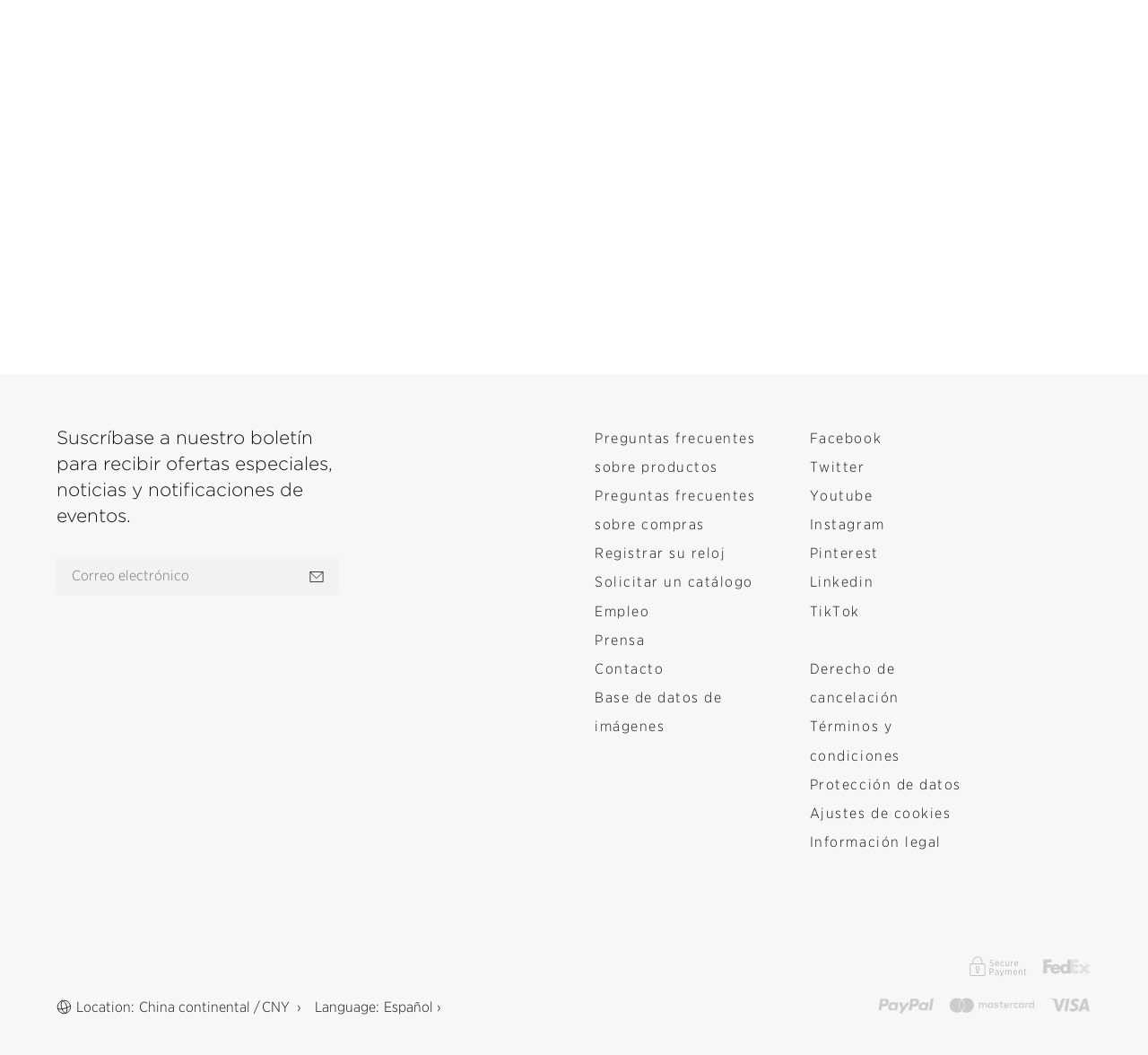From the given element description: "Registrar su reloj", find the bounding box for the UI element. Provide the coordinates as four float numbers between 0 and 1, in the order [left, top, right, bottom].

[0.518, 0.511, 0.669, 0.539]